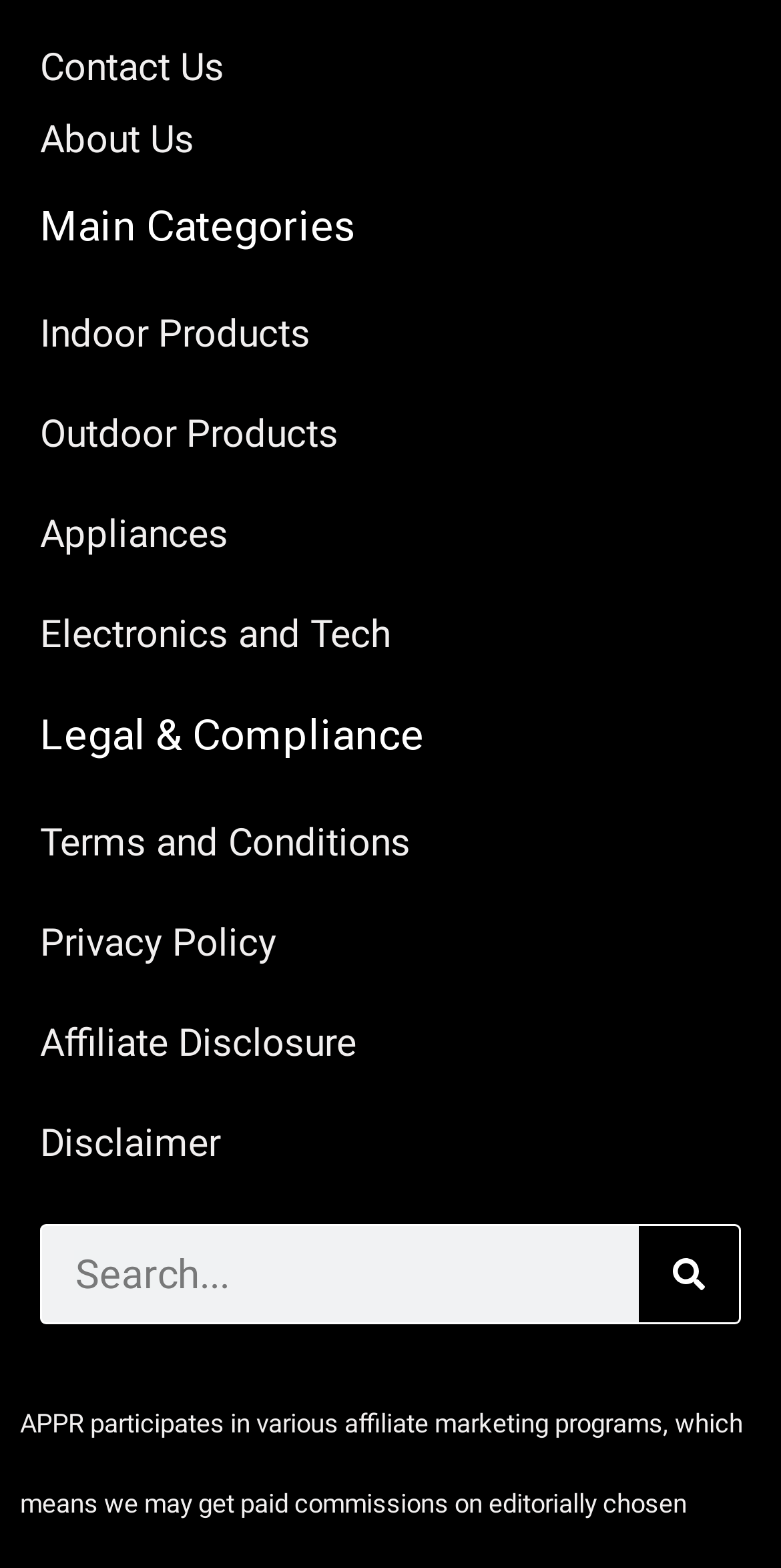What is the last link under 'Legal & Compliance'?
Please analyze the image and answer the question with as much detail as possible.

I looked at the links under the 'Legal & Compliance' heading and found that the last link is 'Disclaimer'.